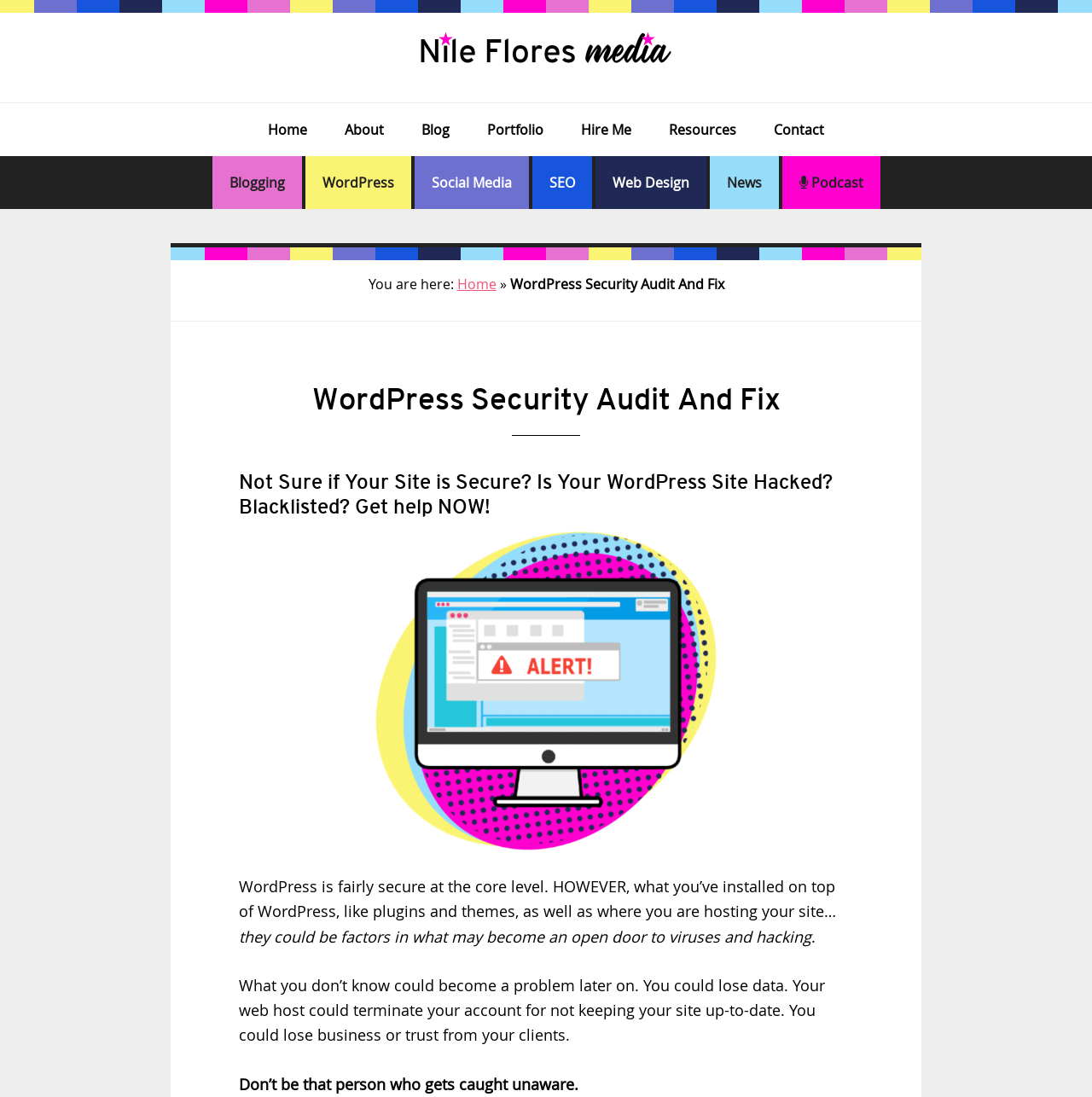Bounding box coordinates should be in the format (top-left x, top-left y, bottom-right x, bottom-right y) and all values should be floating point numbers between 0 and 1. Determine the bounding box coordinate for the UI element described as: Resources

[0.597, 0.094, 0.69, 0.142]